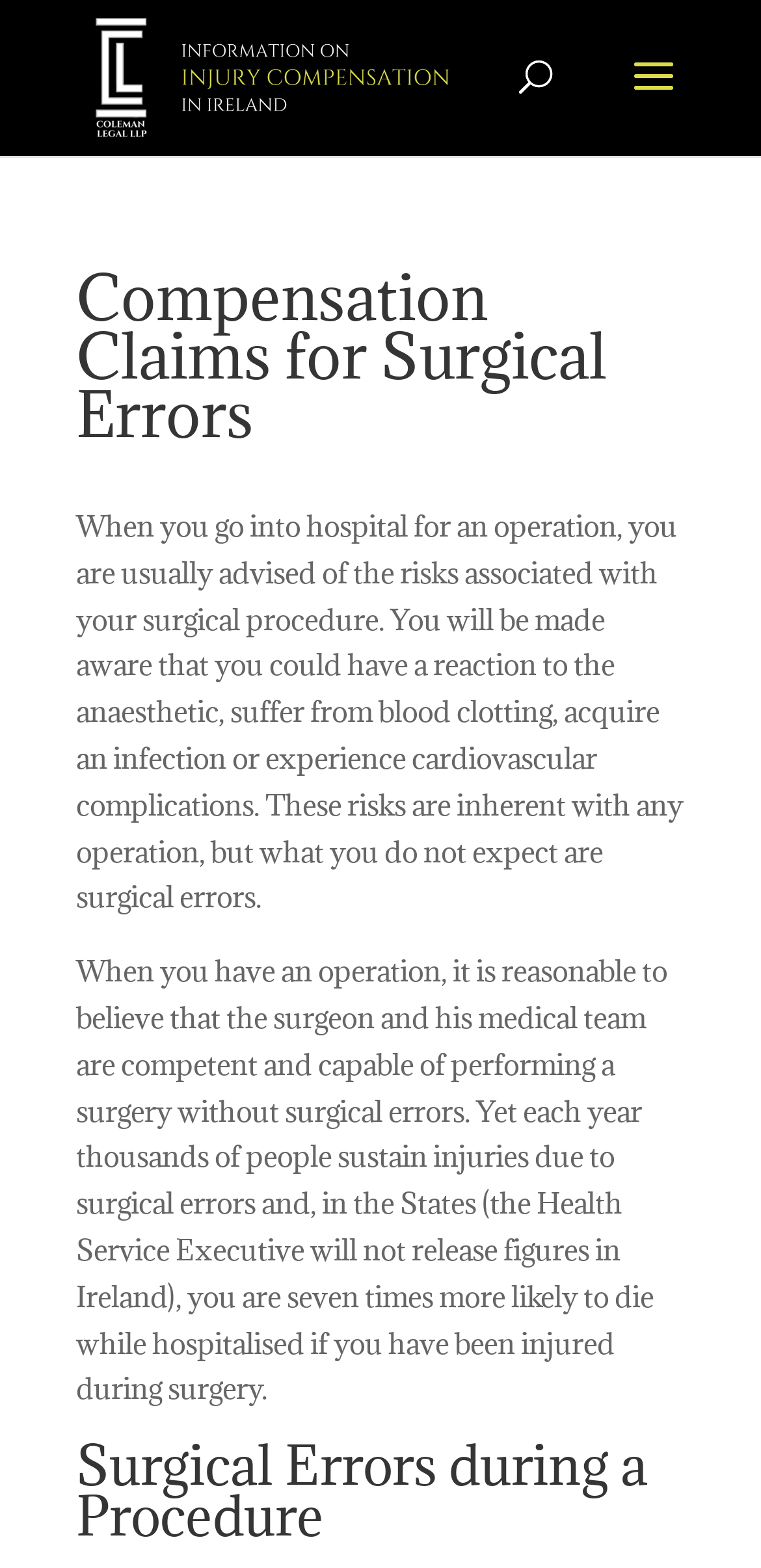How many times more likely are you to die in hospital if injured during surgery?
Please provide a single word or phrase based on the screenshot.

Seven times